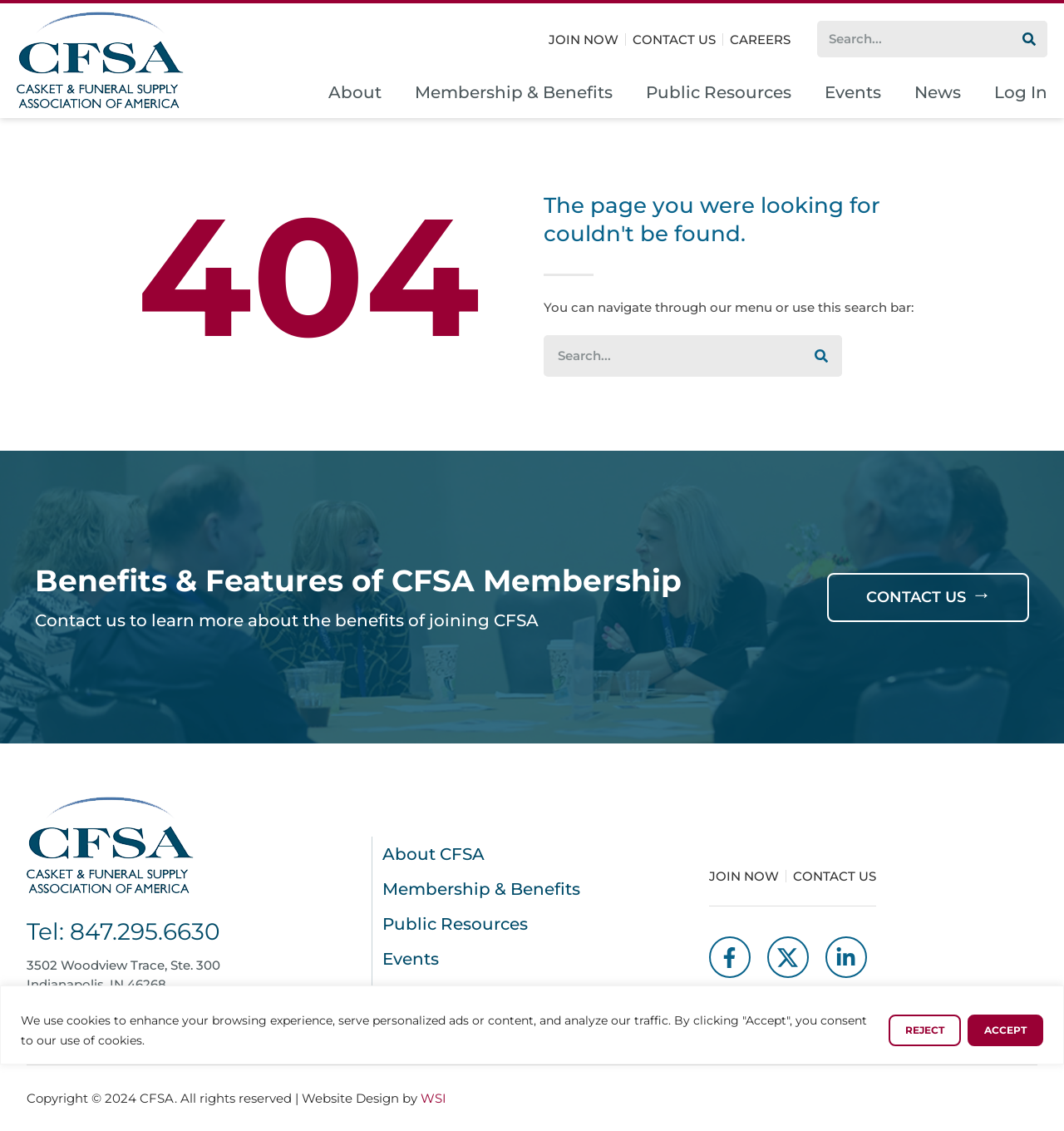What is the name of the organization?
Identify the answer in the screenshot and reply with a single word or phrase.

CFSA